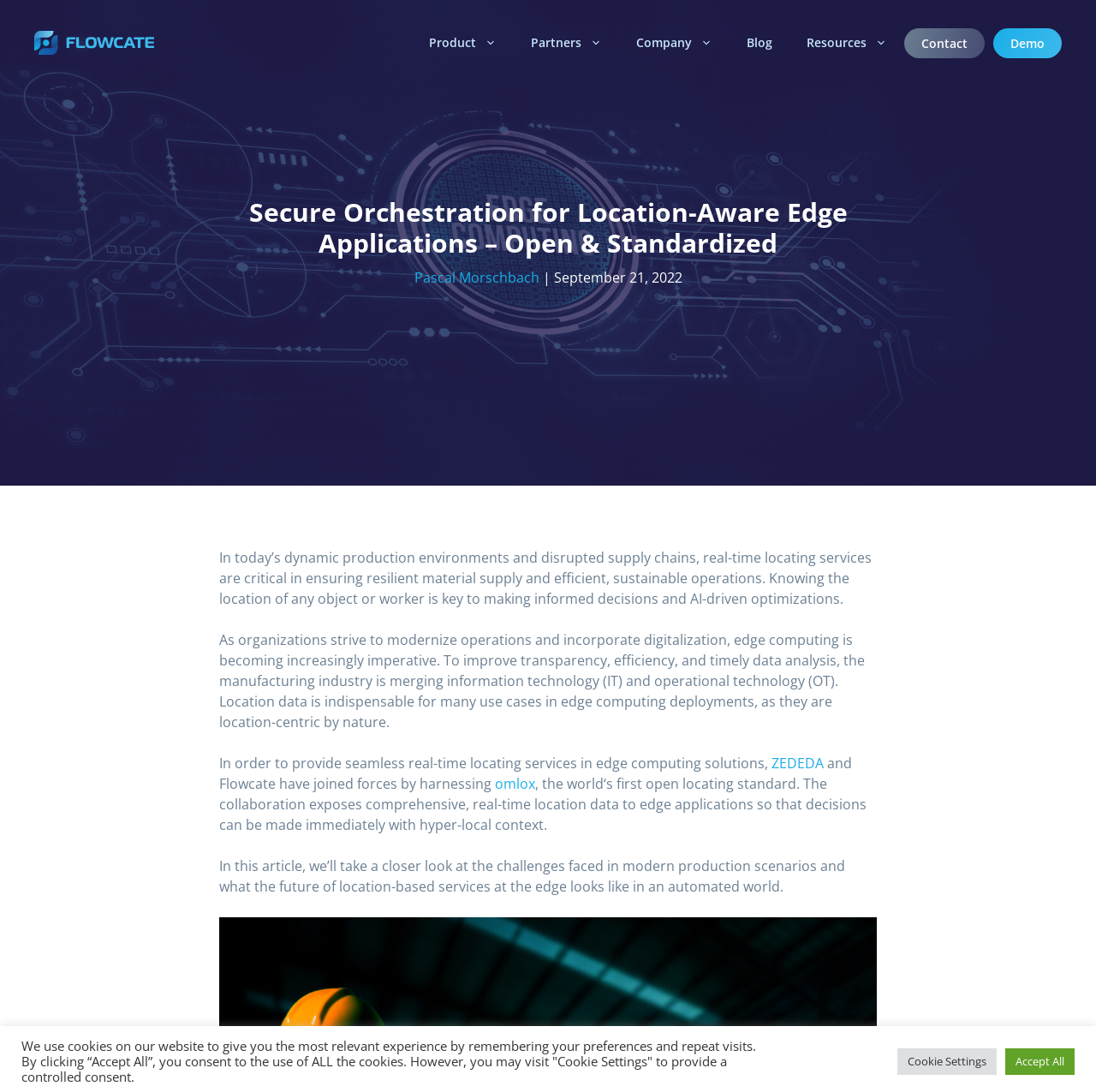What is the company name in the banner?
Give a detailed and exhaustive answer to the question.

The banner element is located at the top of the webpage with a bounding box coordinate of [0.0, 0.0, 1.0, 0.078]. Within the banner, there is a link element with the text 'Flowcate' and an image element with the same name, indicating that the company name is Flowcate.